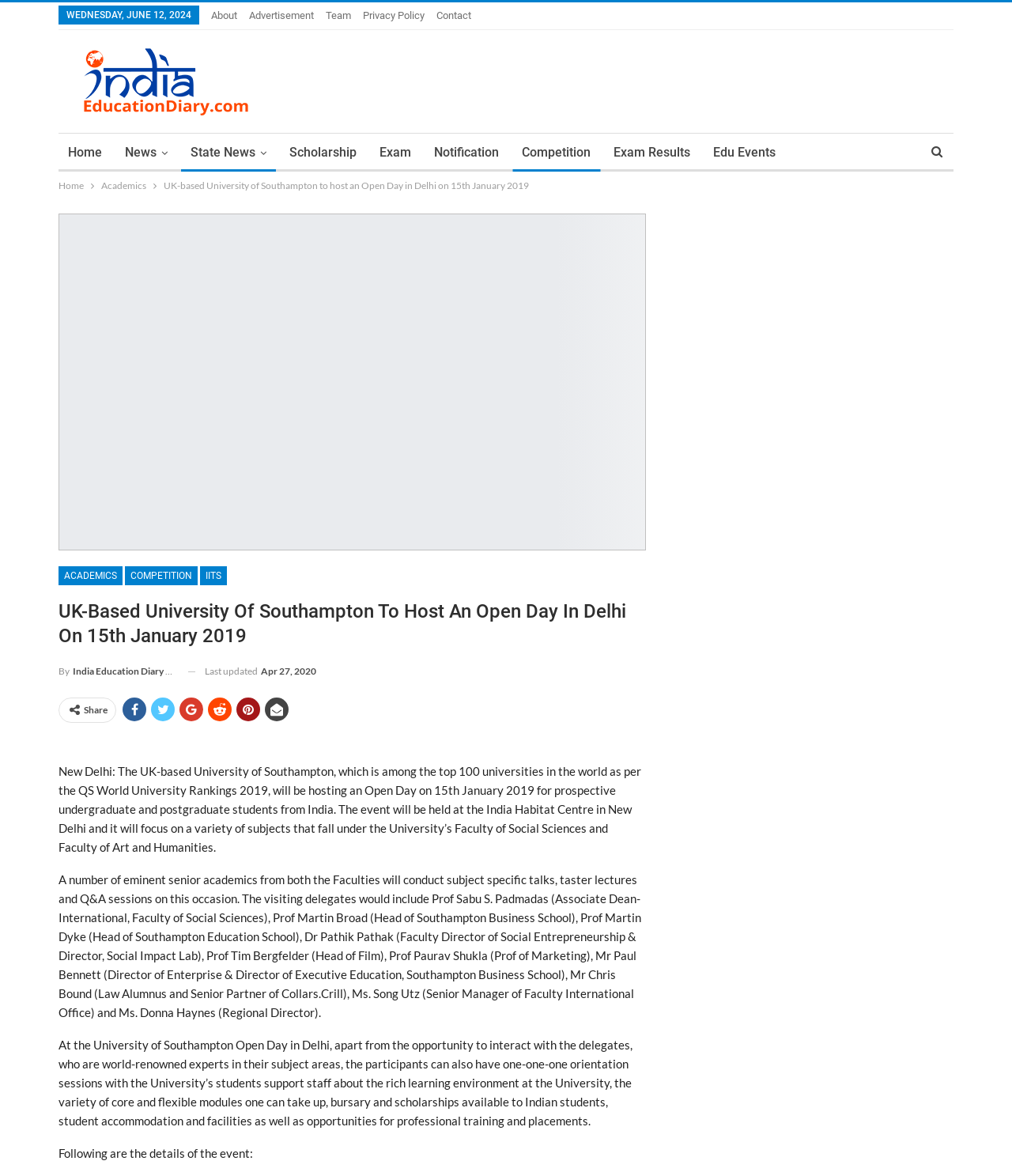What is the date of the Open Day event?
Examine the image and provide an in-depth answer to the question.

The date of the Open Day event can be found in the main content of the webpage, which states 'The UK-based University of Southampton, which is among the top 100 universities in the world as per the QS World University Rankings 2019, will be hosting an Open Day on 15th January 2019 for prospective undergraduate and postgraduate students from India.'